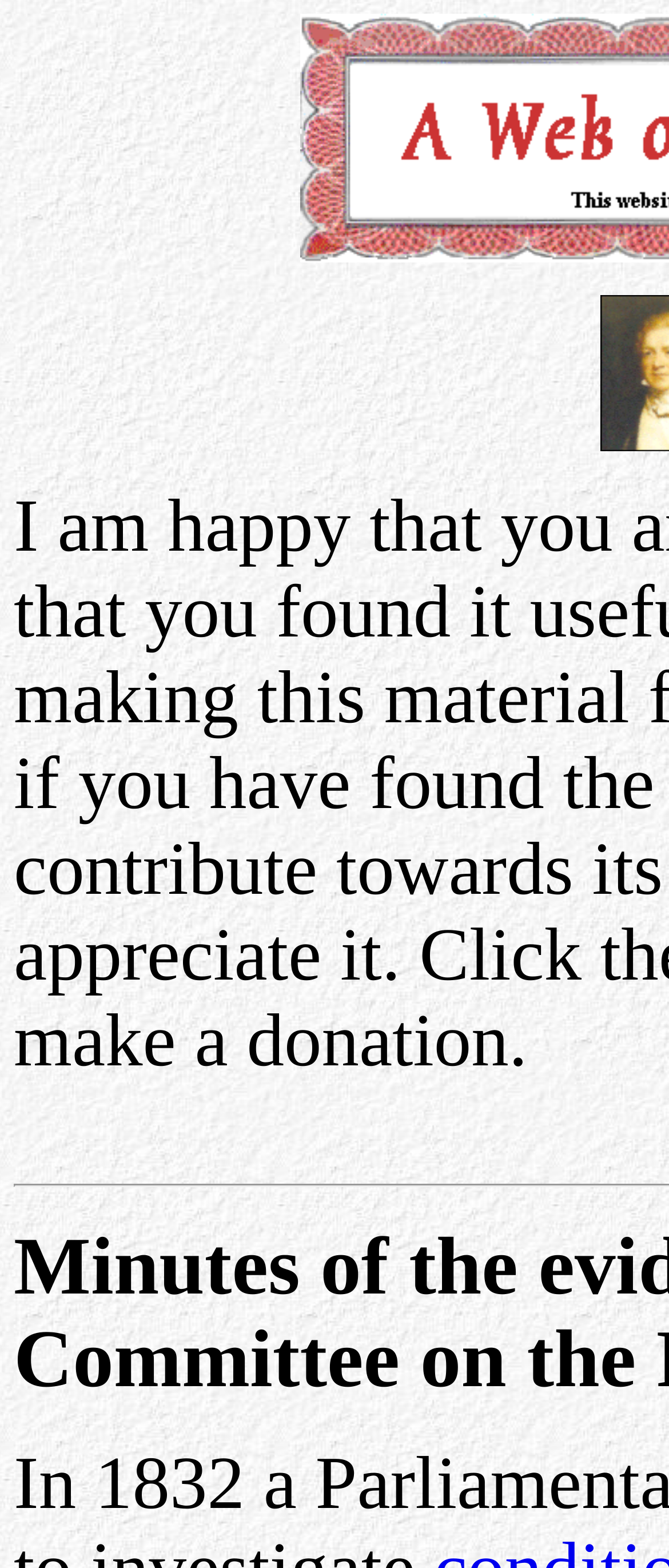Generate the title text from the webpage.

The Peel Web